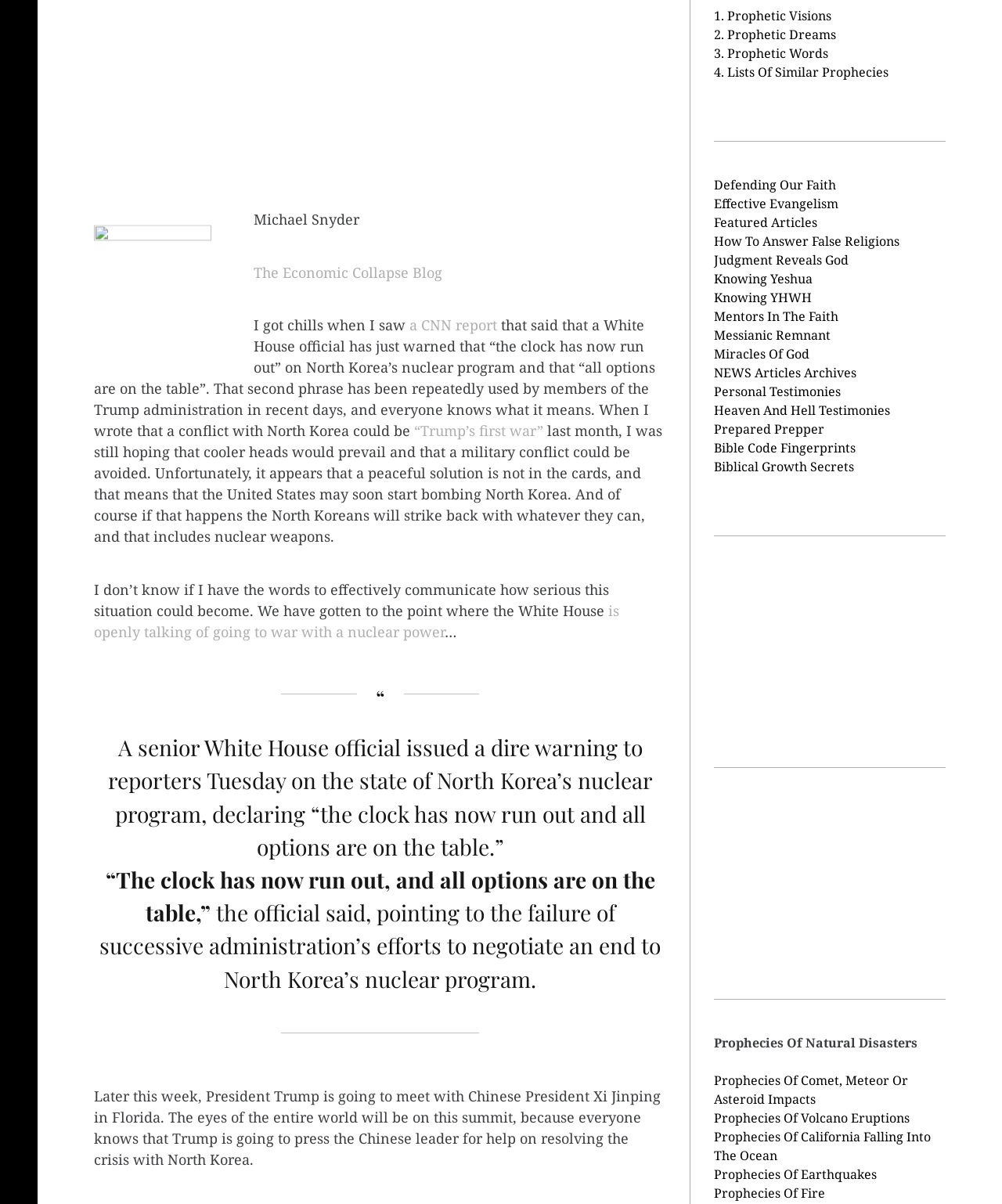Please respond in a single word or phrase: 
How many links are there in the webpage?

34